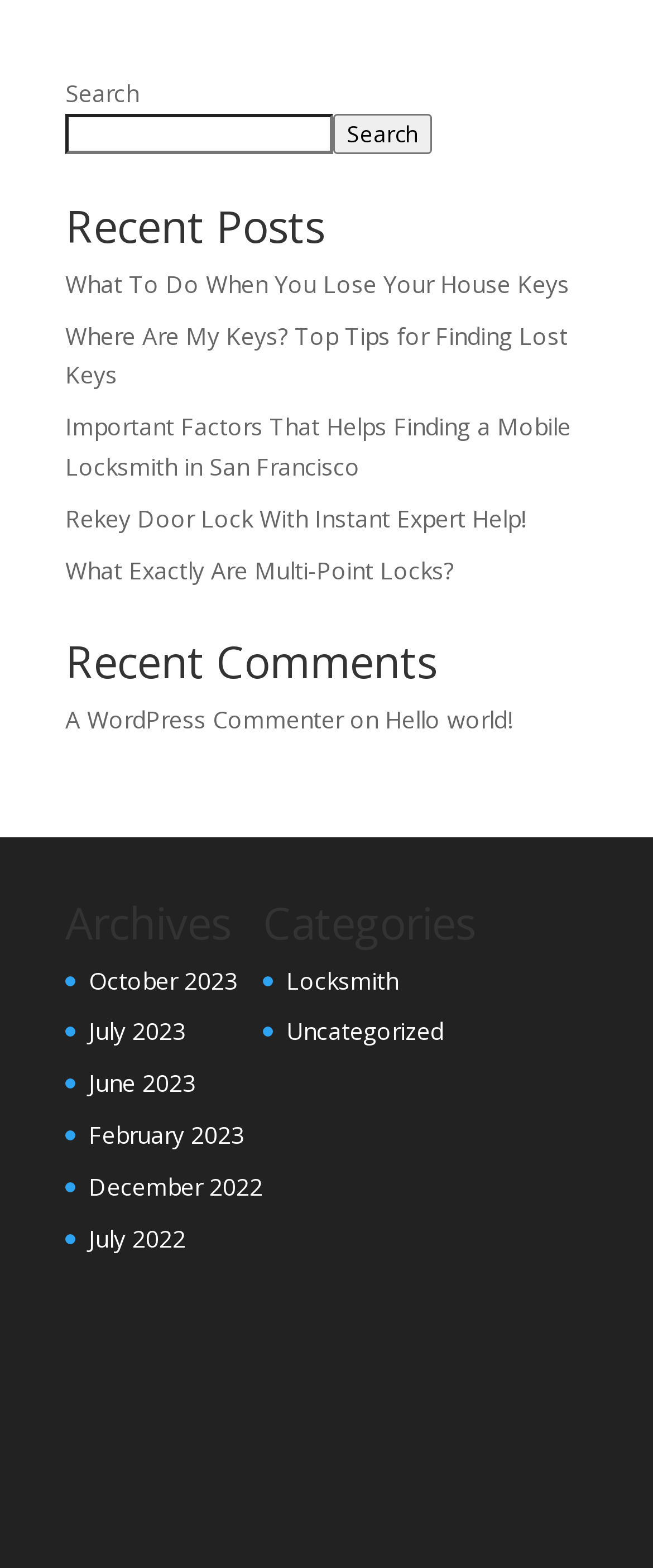Please identify the coordinates of the bounding box that should be clicked to fulfill this instruction: "View the archives for October 2023".

[0.136, 0.615, 0.364, 0.635]